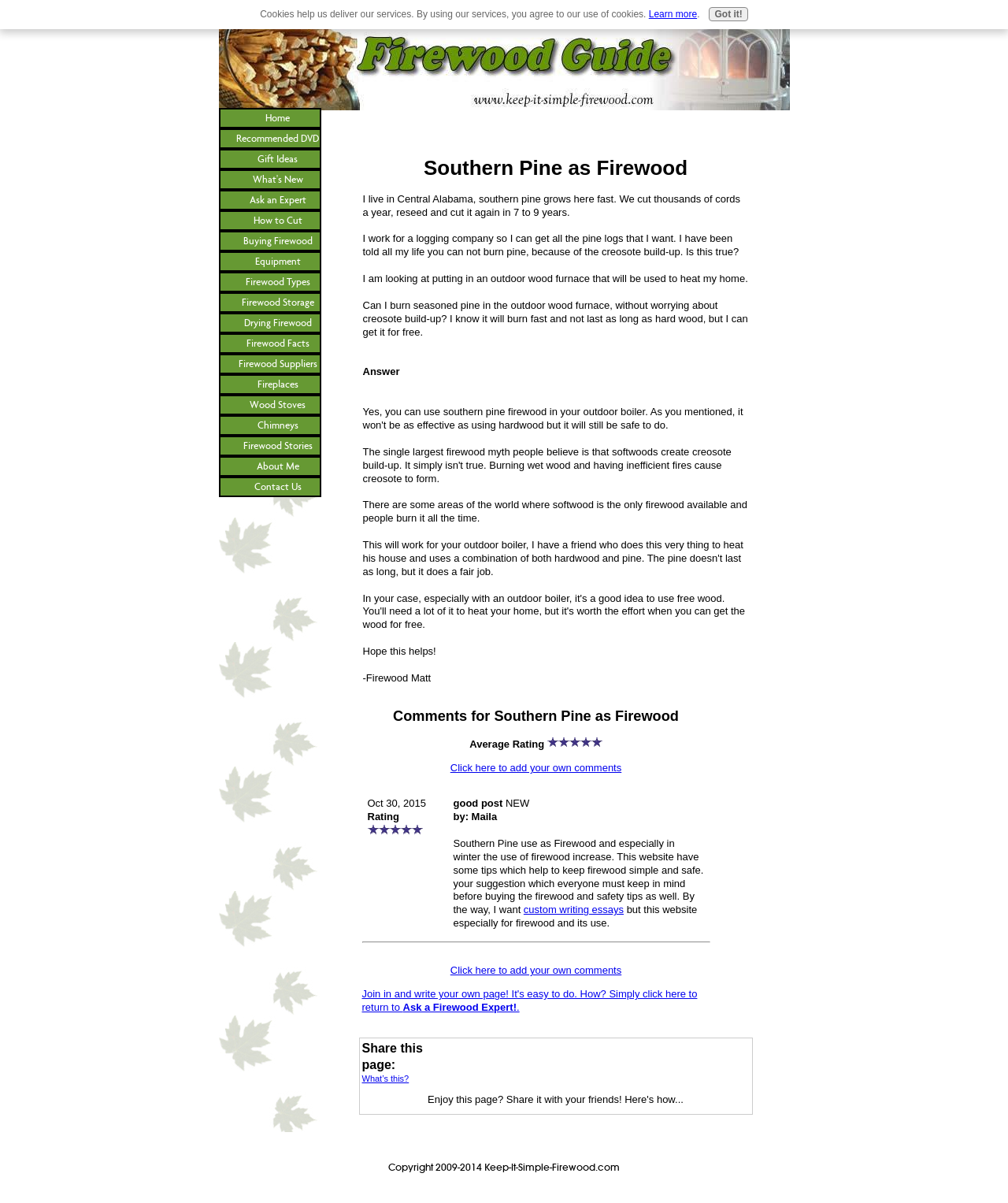Detail the various sections and features present on the webpage.

This webpage is about using Southern Pine as firewood. At the top, there is a heading "Southern Pine as Firewood" followed by a brief introduction to the topic. Below the introduction, there are several paragraphs of text discussing the use of Southern Pine as firewood, including its benefits and potential drawbacks.

On the right side of the page, there is a table of contents with links to various topics related to firewood, such as "Recommended DVD", "Gift Ideas", "What's New", and "Ask an Expert". There are also links to specific topics like "How to Cut", "Buying Firewood", and "Firewood Types".

Further down the page, there is a section for comments, where users can leave their own comments and ratings. There is a rating system with five stars, and users can click on the stars to rate the page. Below the rating system, there are comments from other users, including a comment from "Maila" with a rating of five stars.

At the bottom of the page, there is a section with links to share the page on social media, as well as a disclosure triangle that expands to reveal more information. There is also a copyright notice and a message about cookies.

Overall, the webpage is focused on providing information and resources about using Southern Pine as firewood, with a section for user comments and ratings.